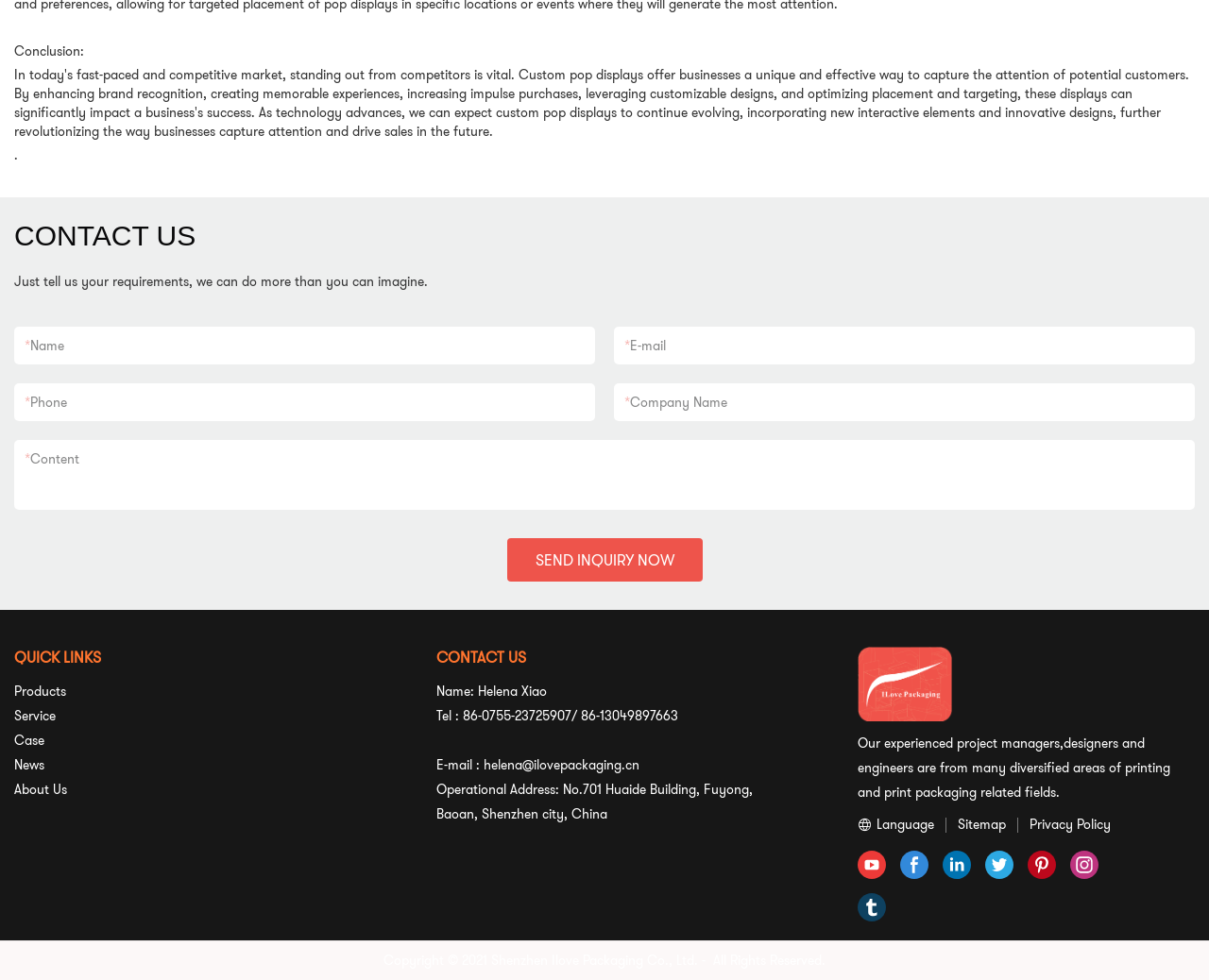Could you locate the bounding box coordinates for the section that should be clicked to accomplish this task: "Click SEND INQUIRY NOW".

[0.419, 0.549, 0.581, 0.594]